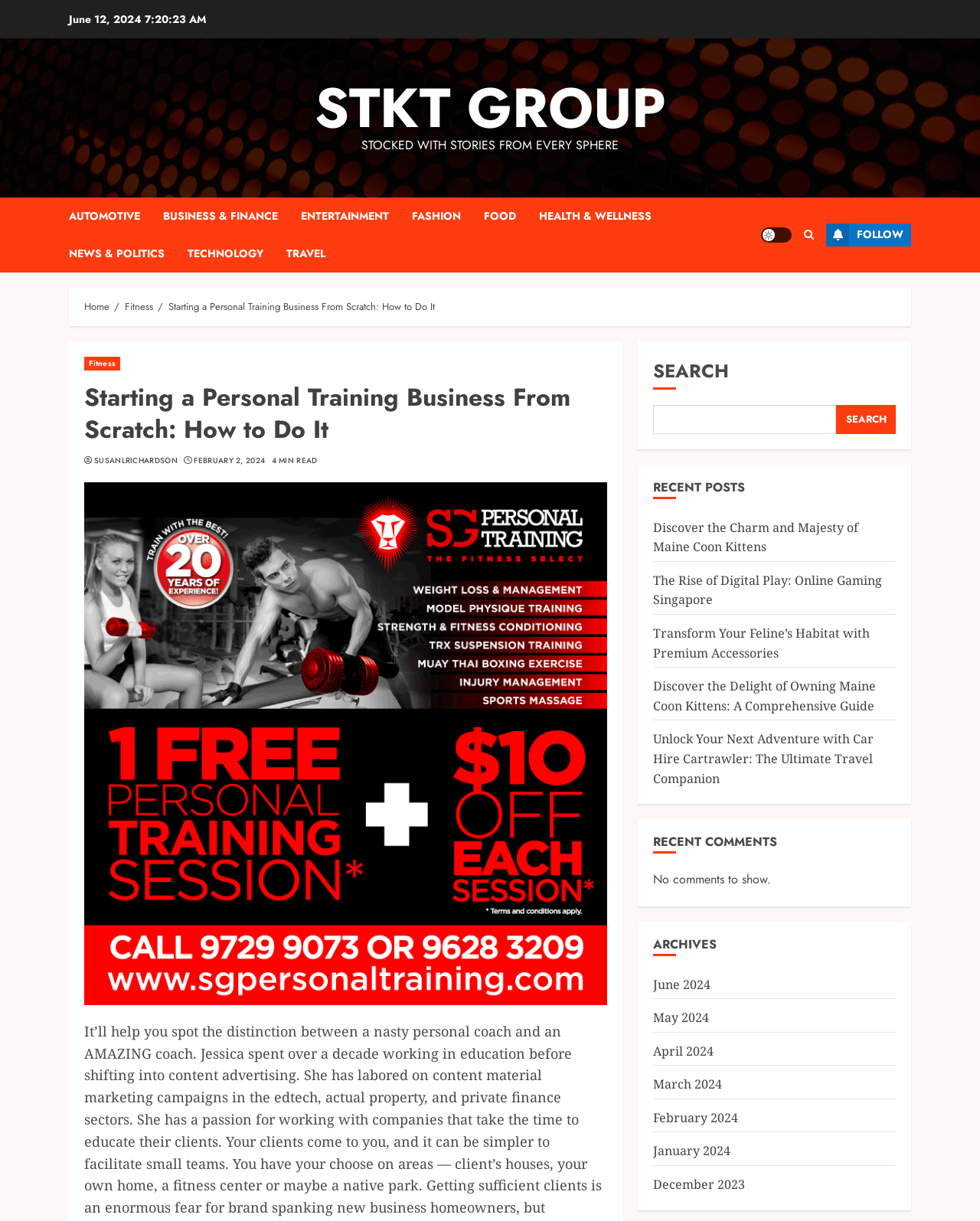Find the bounding box coordinates for the UI element that matches this description: "Bicycle Laws & Safety".

None